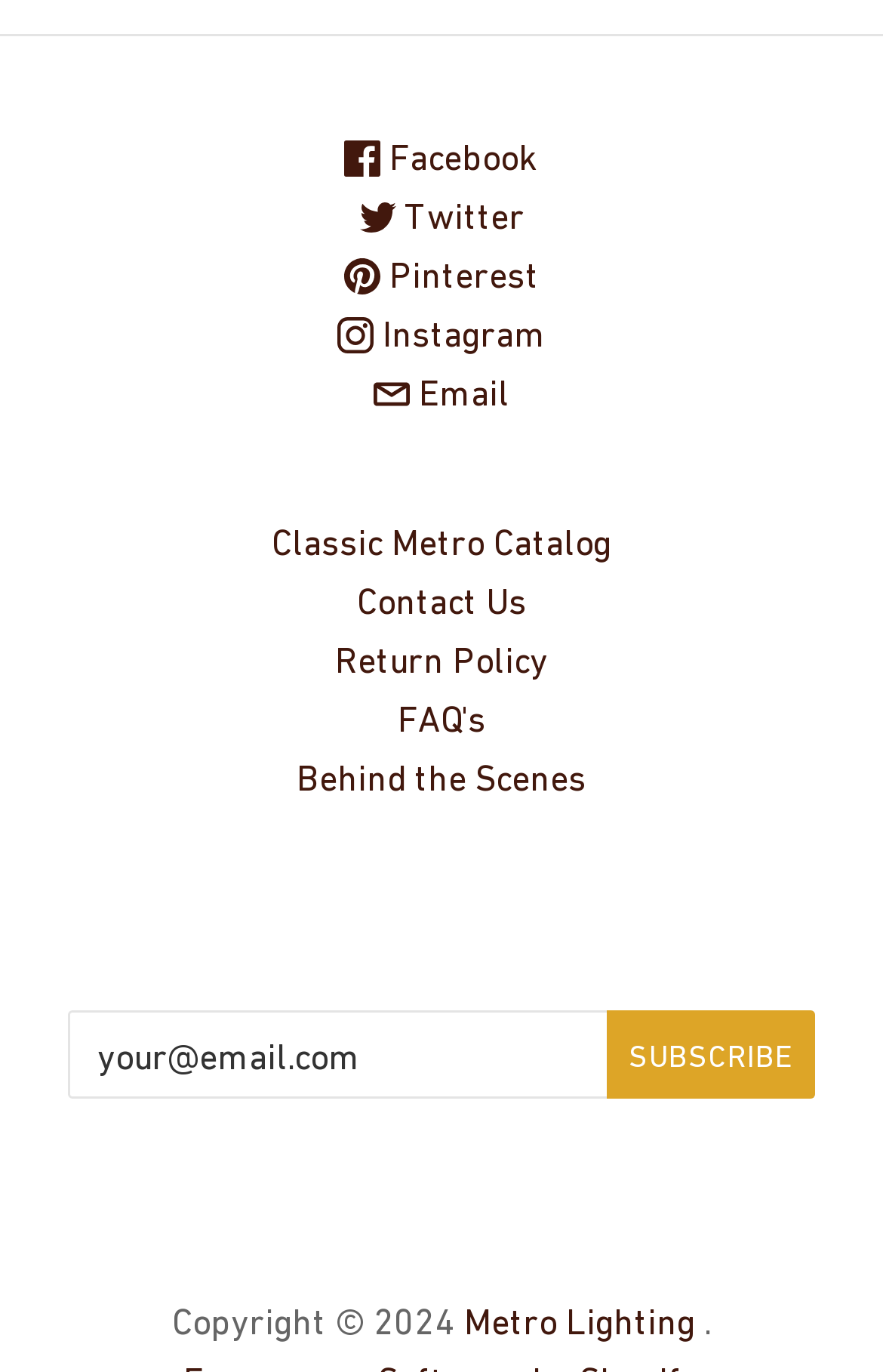Show me the bounding box coordinates of the clickable region to achieve the task as per the instruction: "Contact Us".

[0.404, 0.423, 0.596, 0.452]